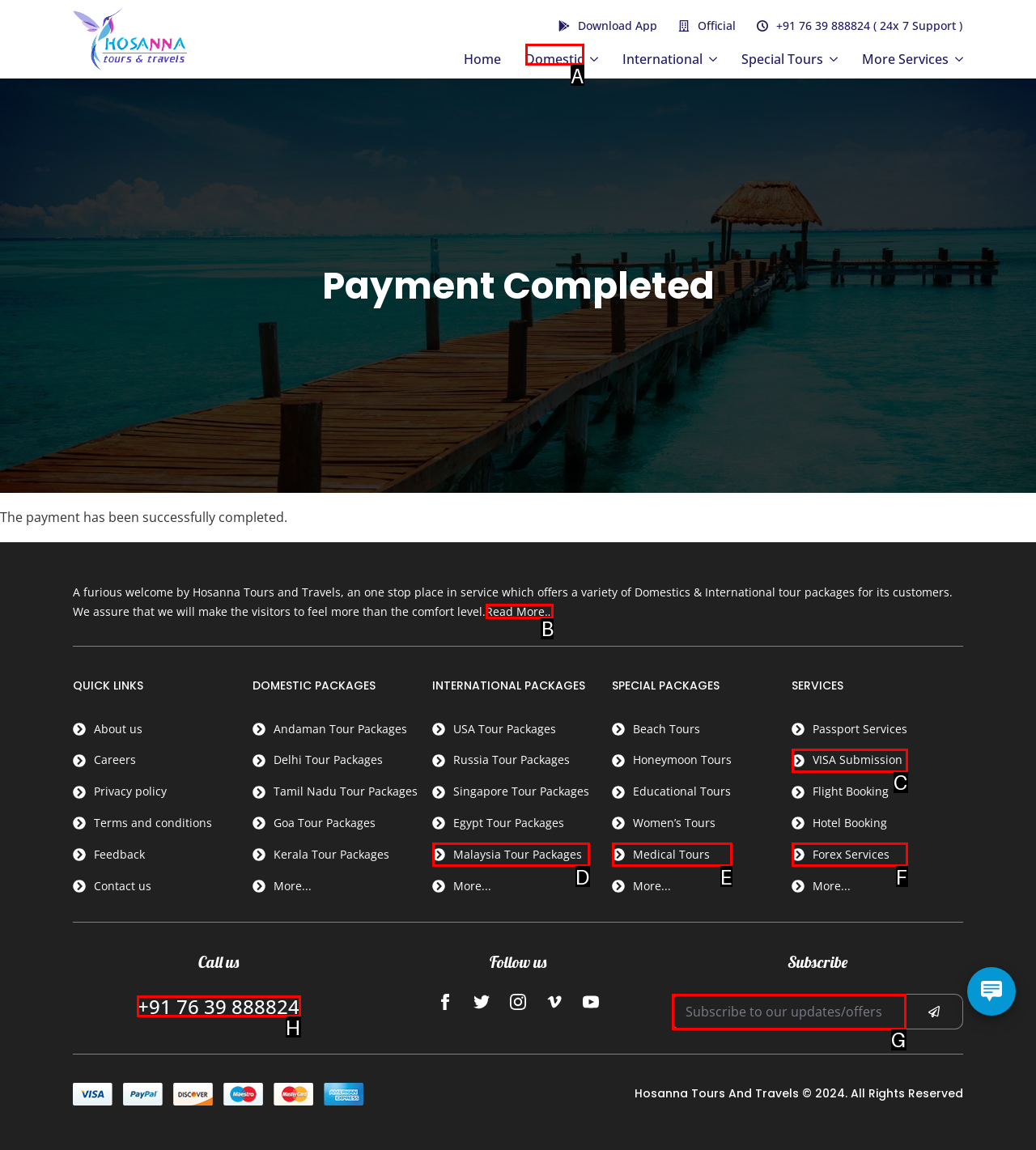Determine which option you need to click to execute the following task: Click on Read More…. Provide your answer as a single letter.

B